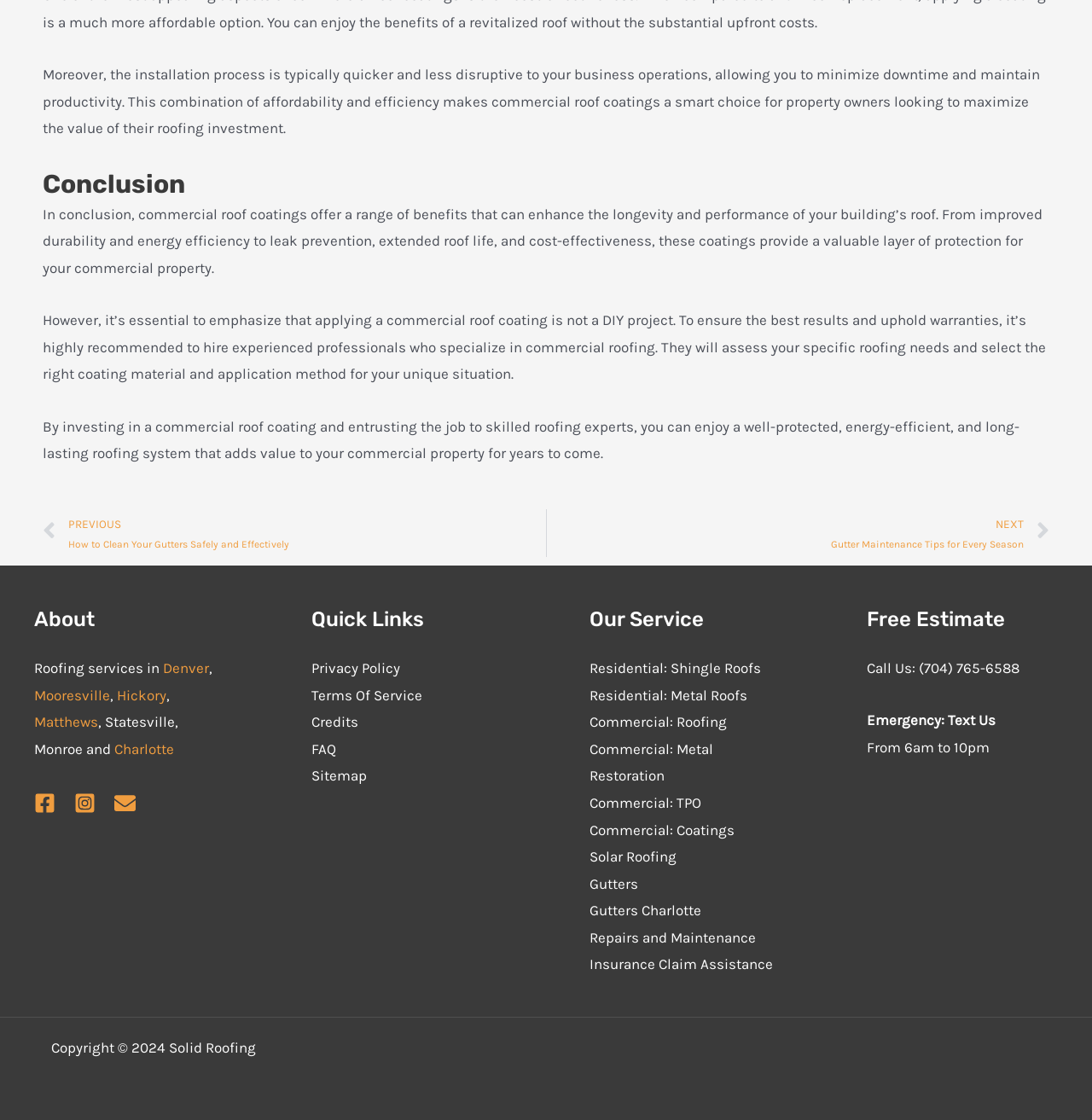Please identify the bounding box coordinates of the clickable region that I should interact with to perform the following instruction: "Call the phone number". The coordinates should be expressed as four float numbers between 0 and 1, i.e., [left, top, right, bottom].

[0.841, 0.589, 0.933, 0.604]